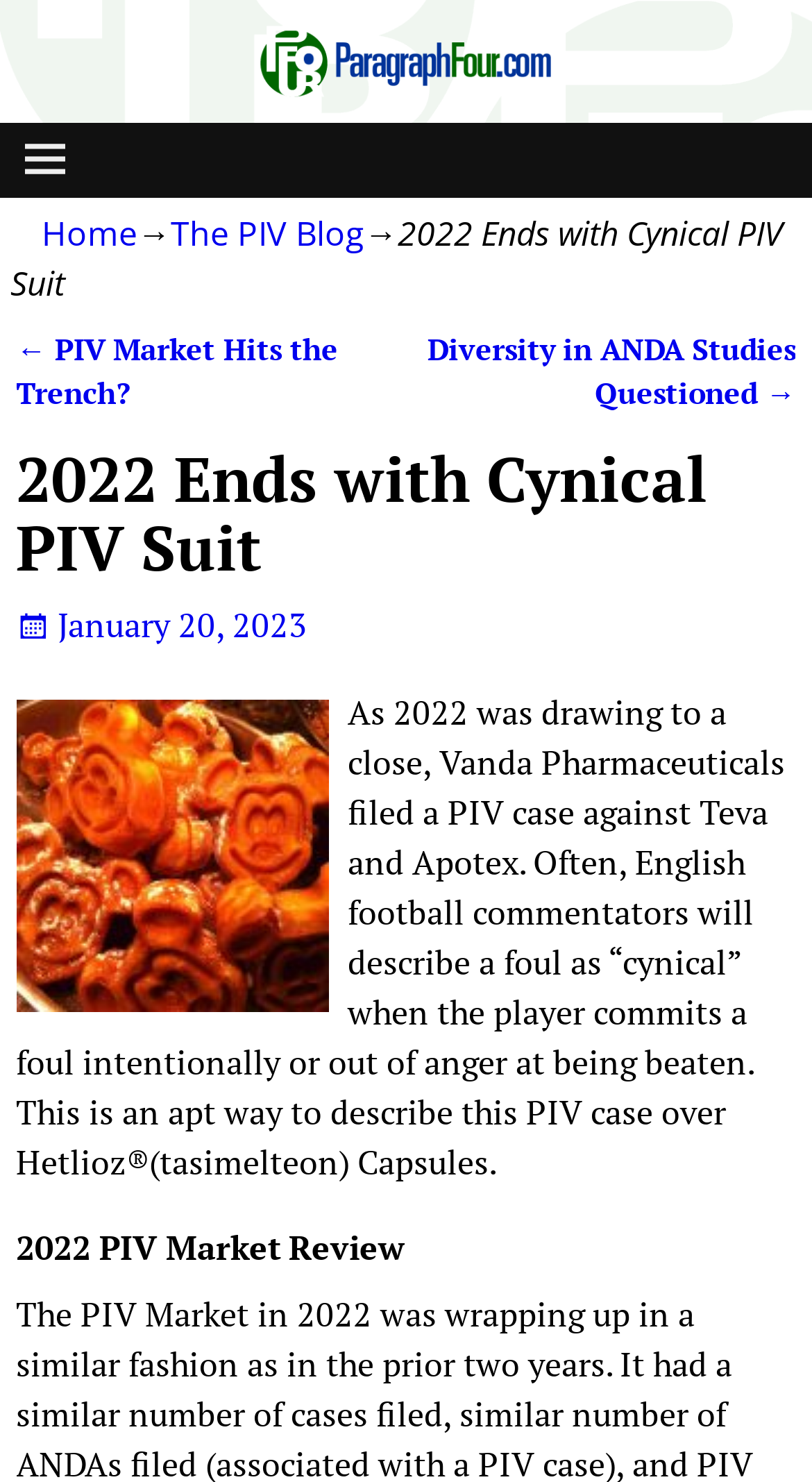When was the current post published?
Analyze the image and deliver a detailed answer to the question.

I found the answer by looking at the metadata of the post, where I saw a timestamp with the date 'January 20, 2023'.